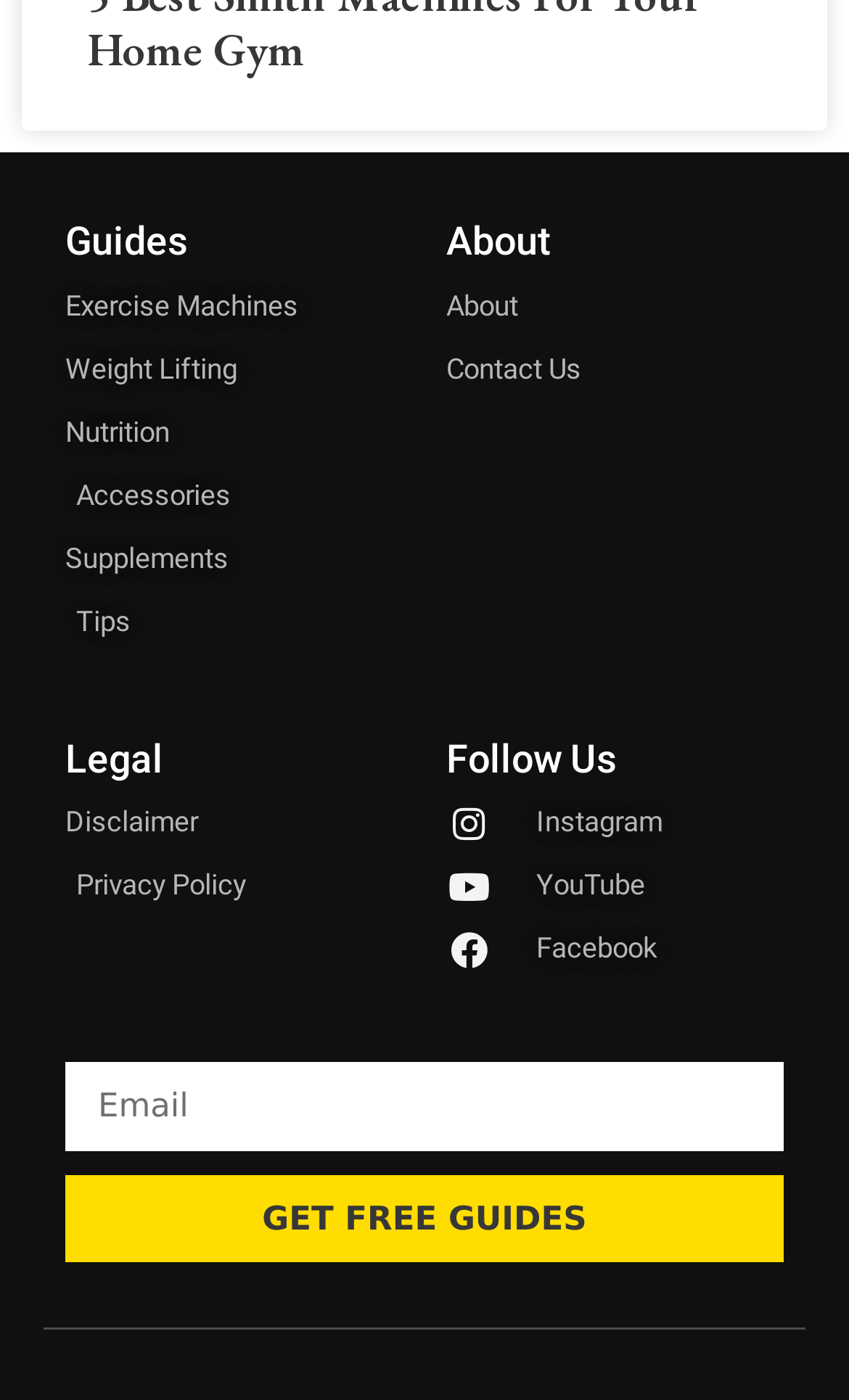Please answer the following query using a single word or phrase: 
What is the last link under the 'Legal' heading?

Privacy Policy